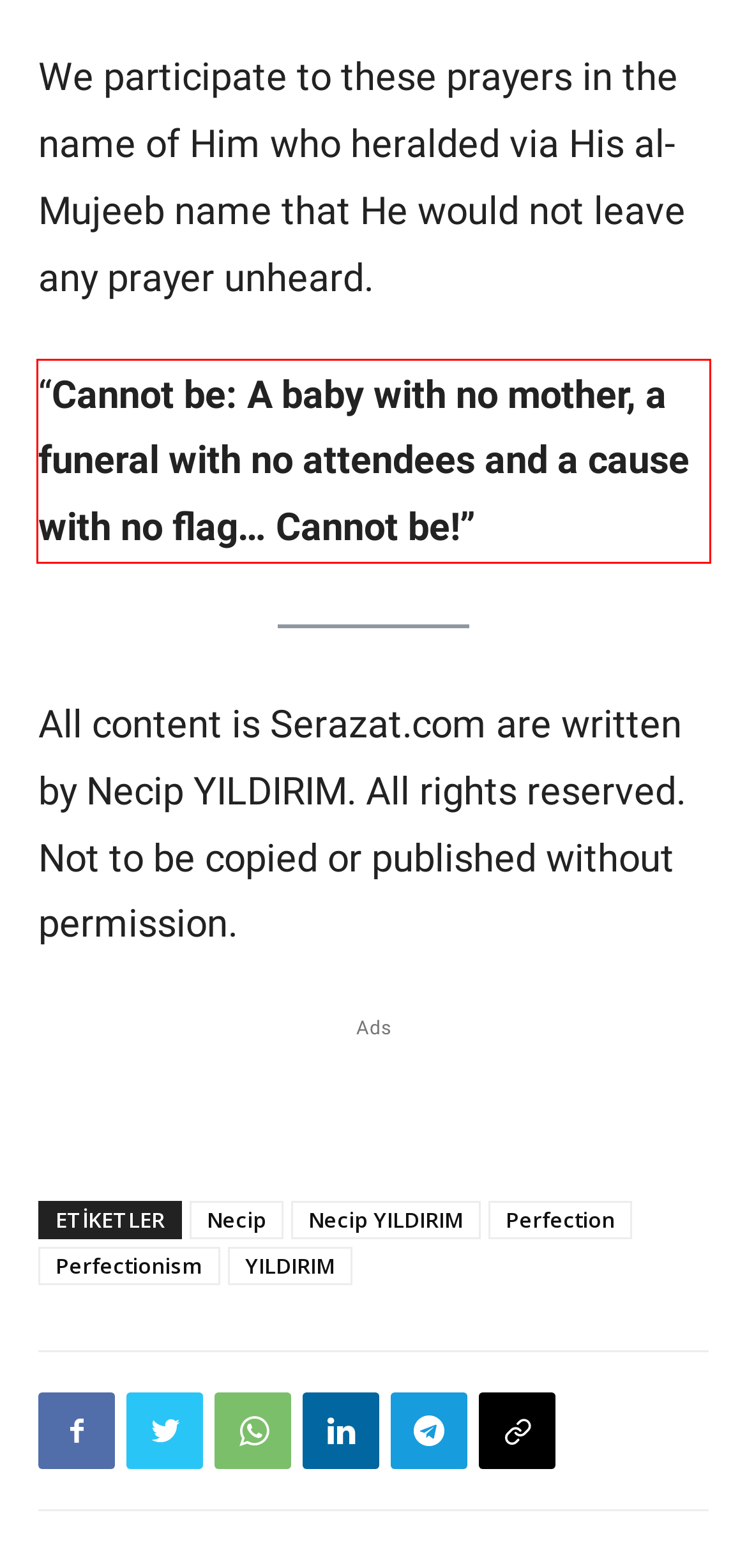Using the provided screenshot of a webpage, recognize the text inside the red rectangle bounding box by performing OCR.

“Cannot be: A baby with no mother, a funeral with no attendees and a cause with no flag… Cannot be!”